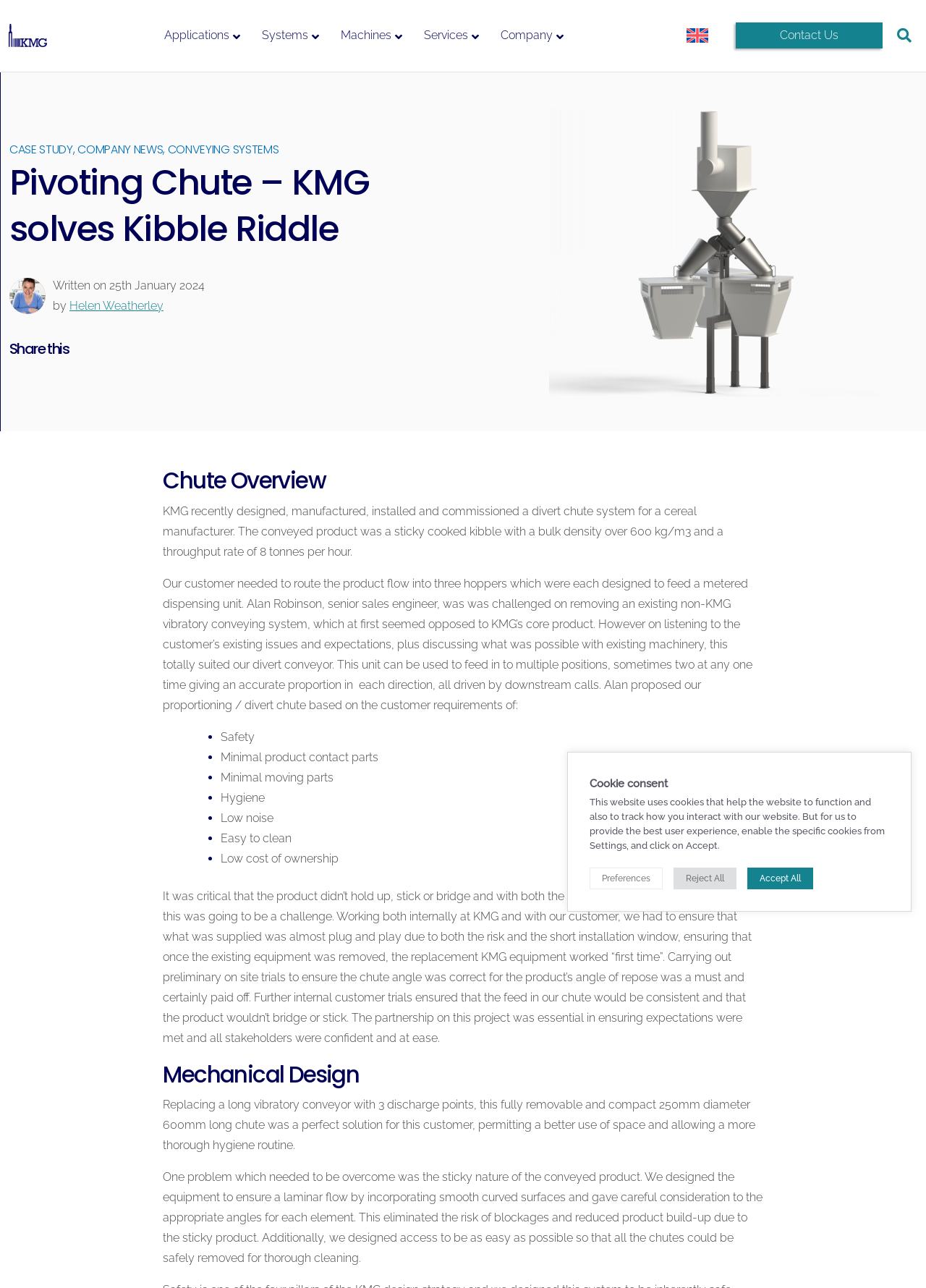Locate the bounding box coordinates of the element you need to click to accomplish the task described by this instruction: "Click on the 'Helen Weatherley' link".

[0.075, 0.232, 0.177, 0.243]